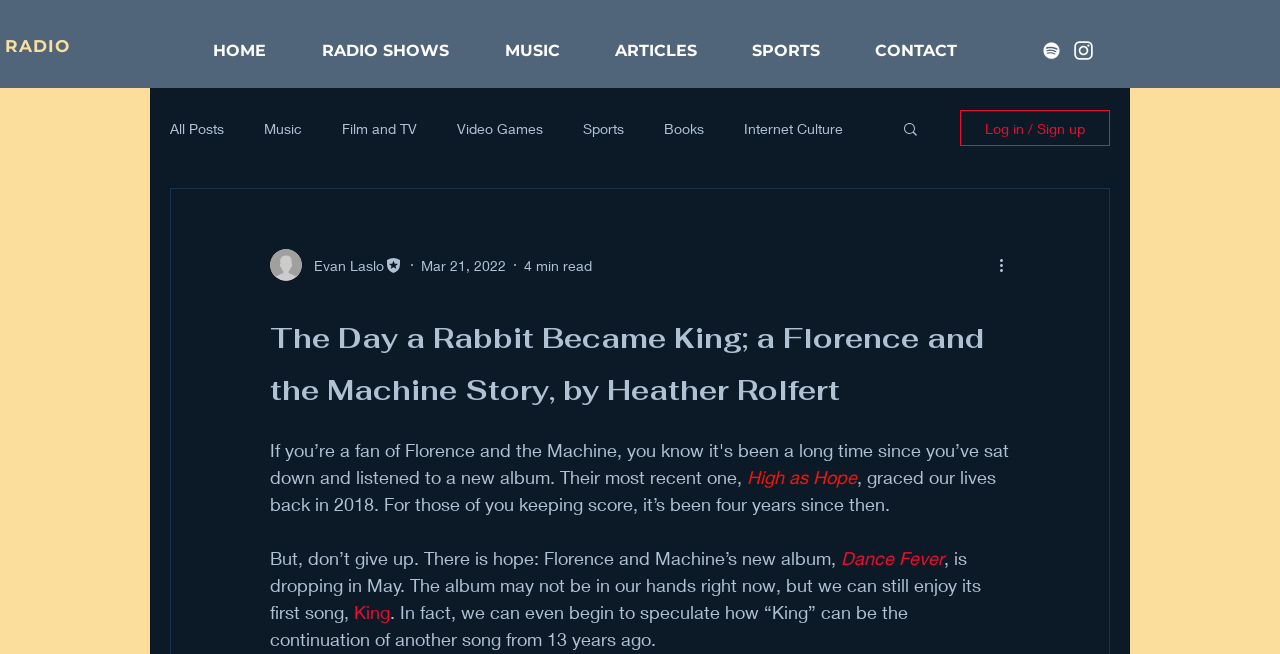Determine the bounding box coordinates of the section to be clicked to follow the instruction: "Log in or sign up". The coordinates should be given as four float numbers between 0 and 1, formatted as [left, top, right, bottom].

[0.75, 0.168, 0.867, 0.223]